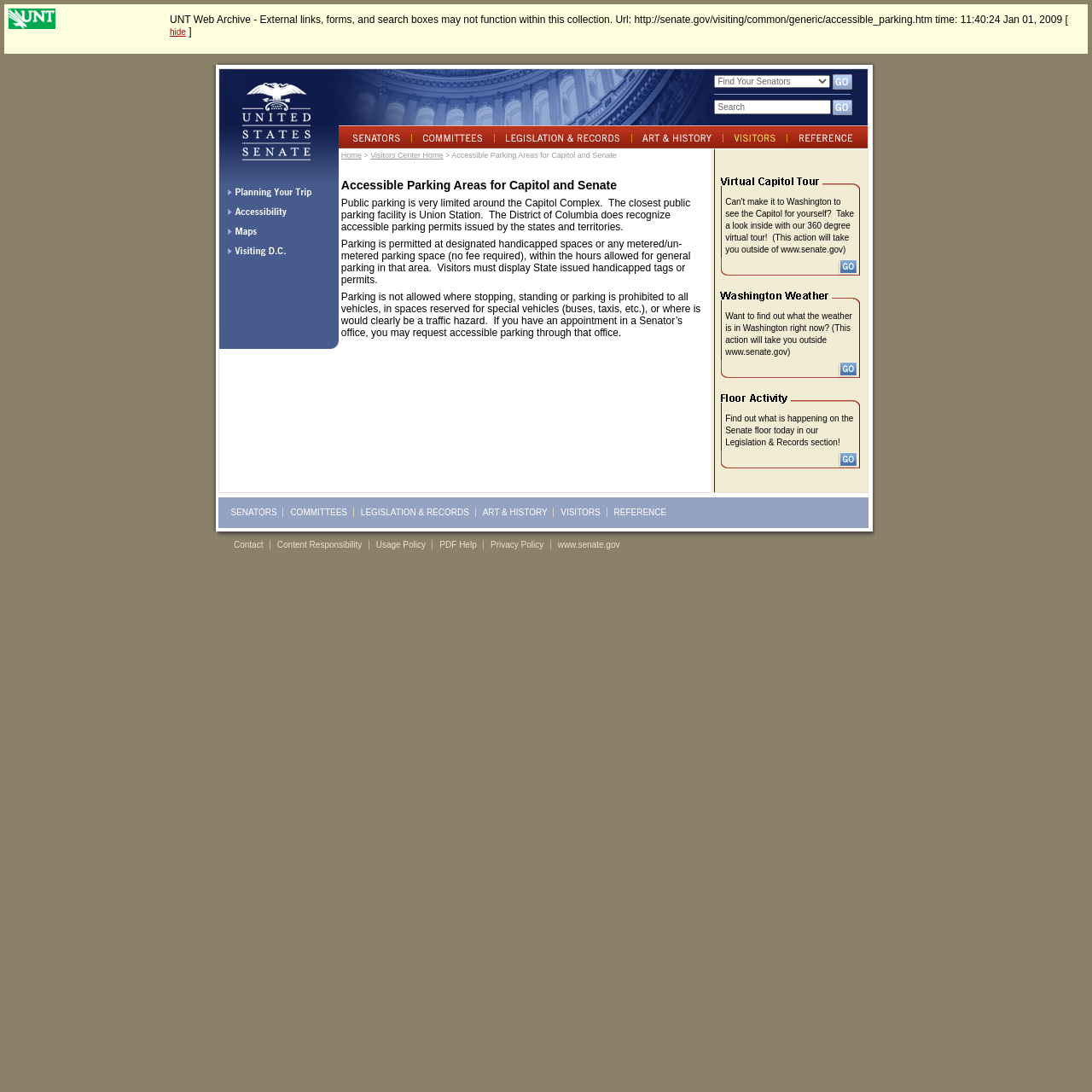Please determine the bounding box coordinates, formatted as (top-left x, top-left y, bottom-right x, bottom-right y), with all values as floating point numbers between 0 and 1. Identify the bounding box of the region described as: Committees

[0.266, 0.465, 0.318, 0.473]